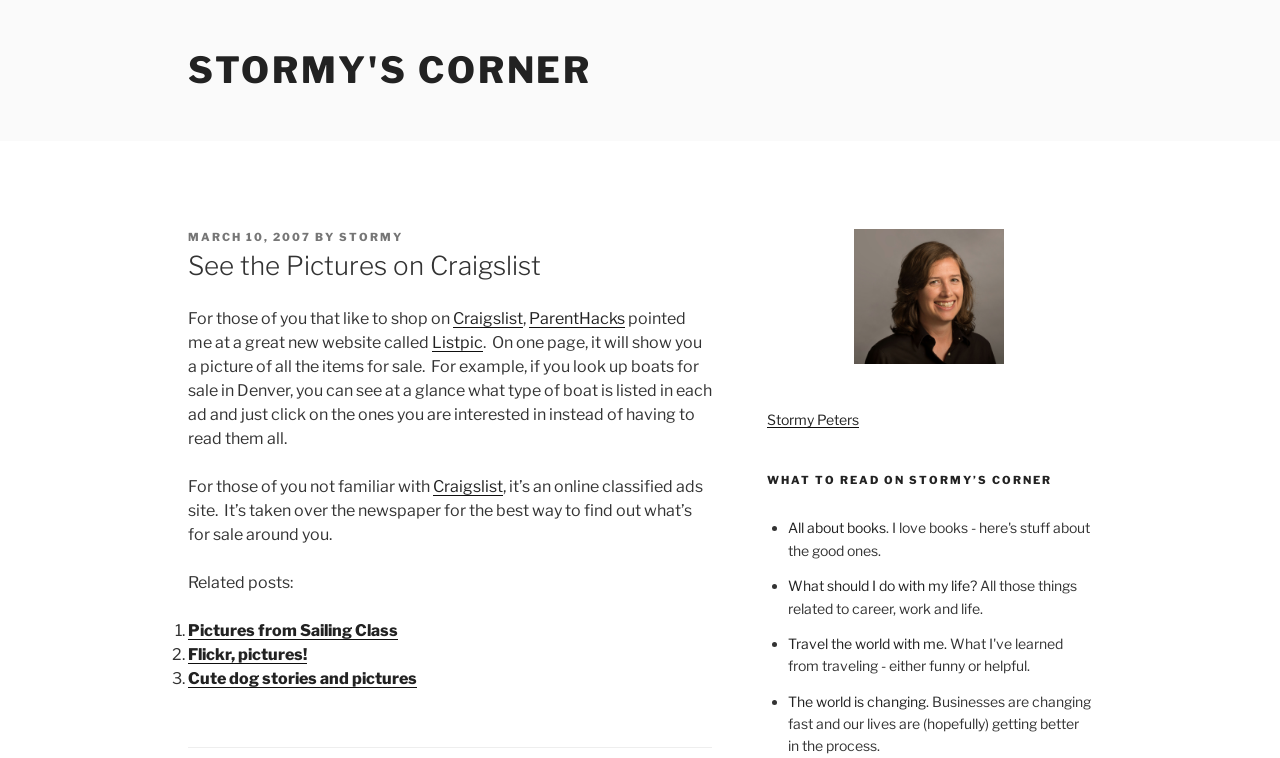Identify the bounding box coordinates for the element that needs to be clicked to fulfill this instruction: "Visit the website Listpic". Provide the coordinates in the format of four float numbers between 0 and 1: [left, top, right, bottom].

[0.338, 0.439, 0.377, 0.465]